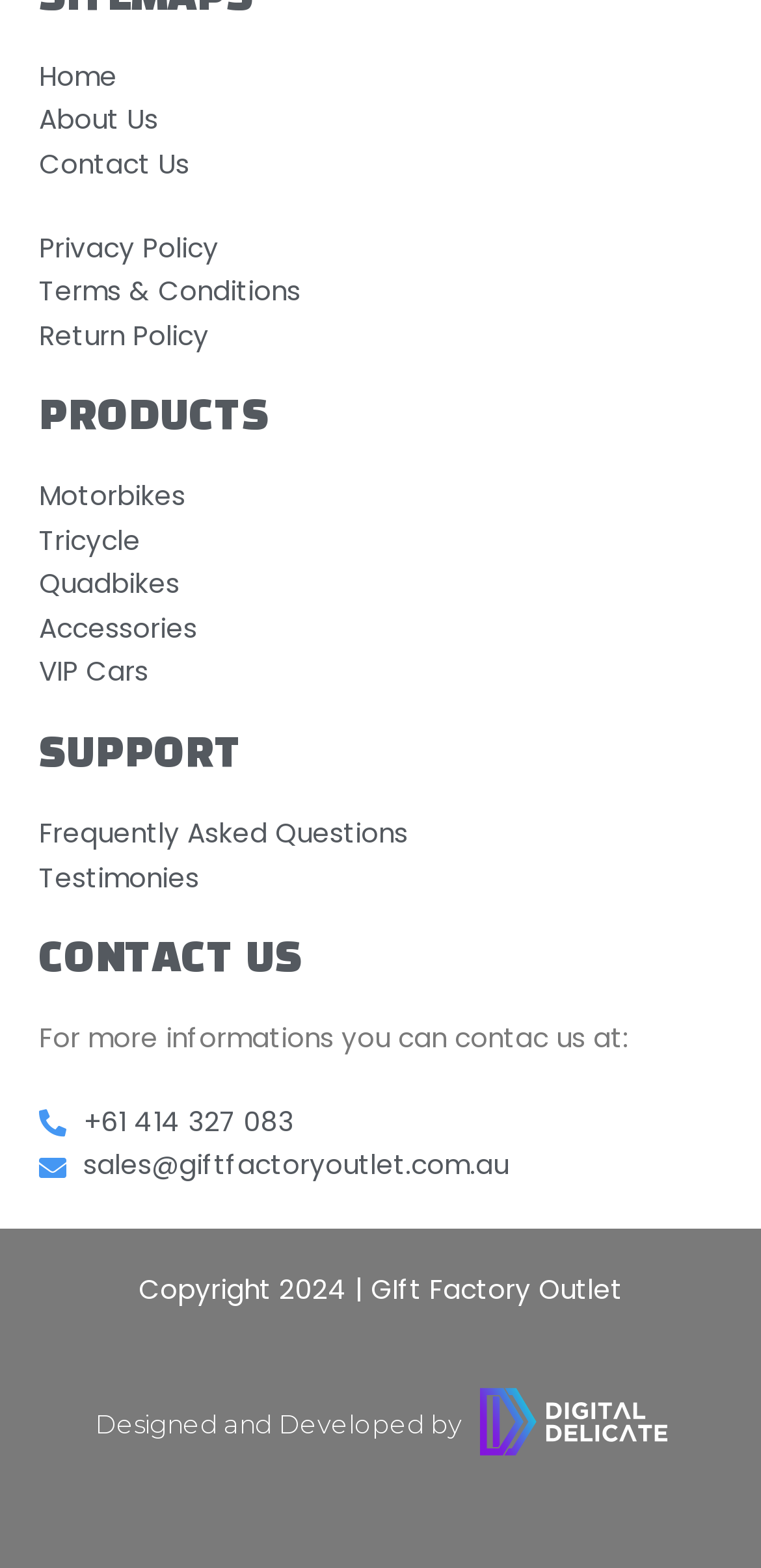Locate the bounding box coordinates of the UI element described by: "Frequently Asked Questions". The bounding box coordinates should consist of four float numbers between 0 and 1, i.e., [left, top, right, bottom].

[0.051, 0.519, 0.949, 0.547]